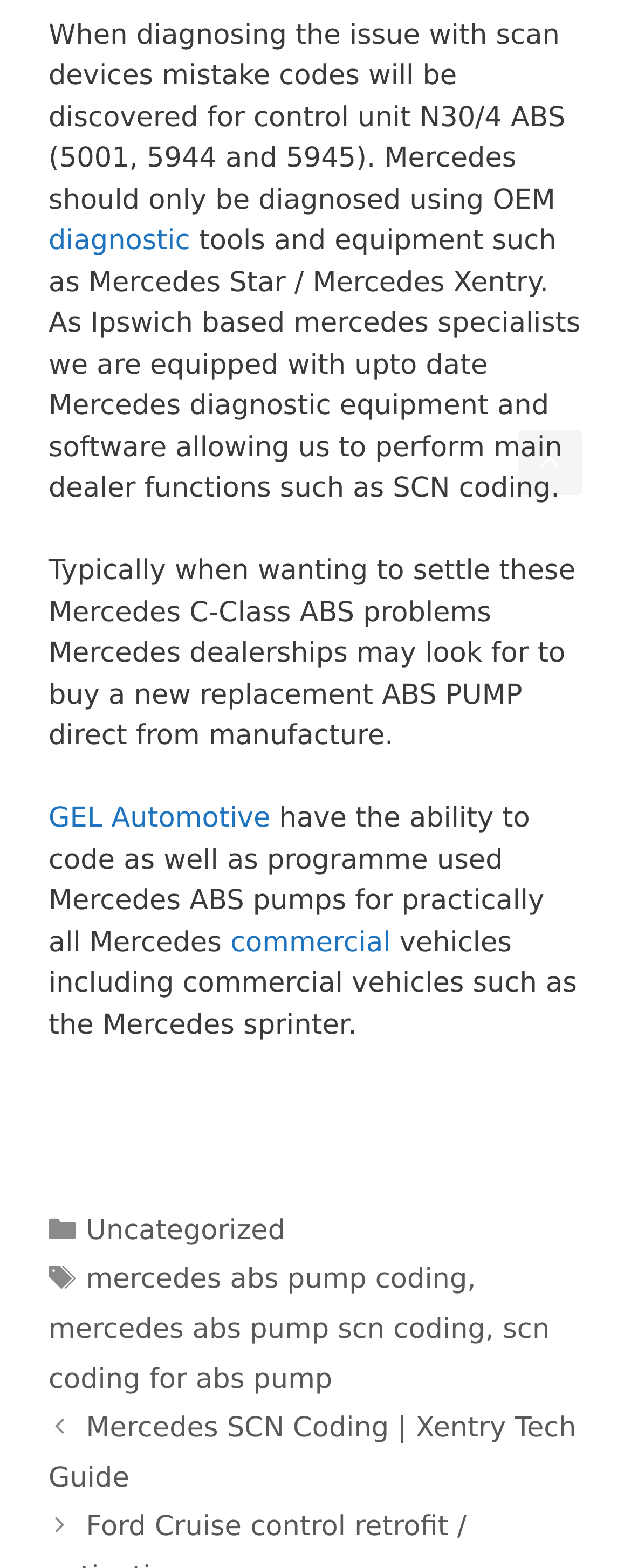What equipment do Mercedes specialists use?
Using the information from the image, give a concise answer in one word or a short phrase.

Mercedes Star / Mercedes Xentry